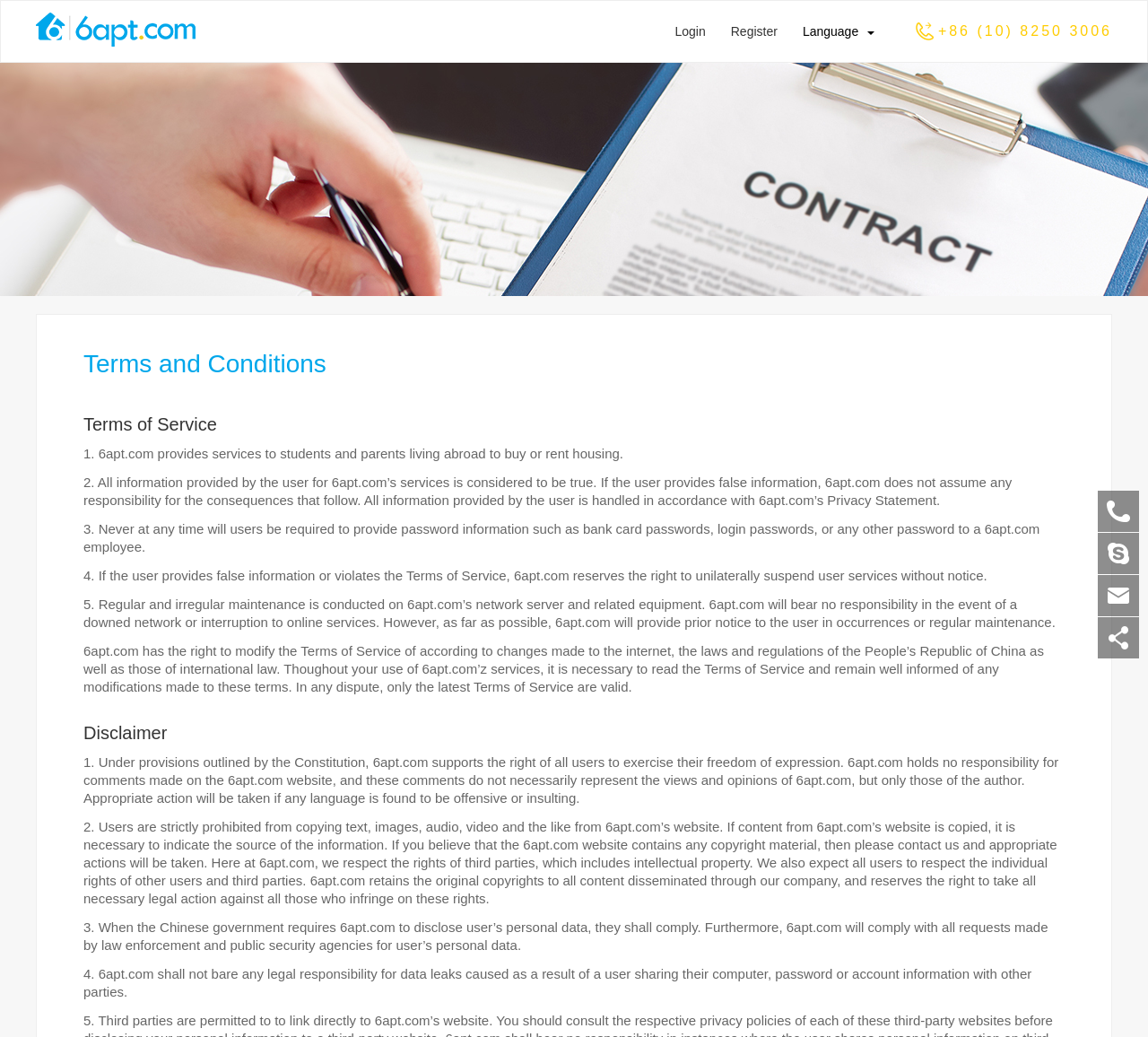Find the bounding box coordinates for the UI element that matches this description: "Language".

[0.699, 0.023, 0.748, 0.037]